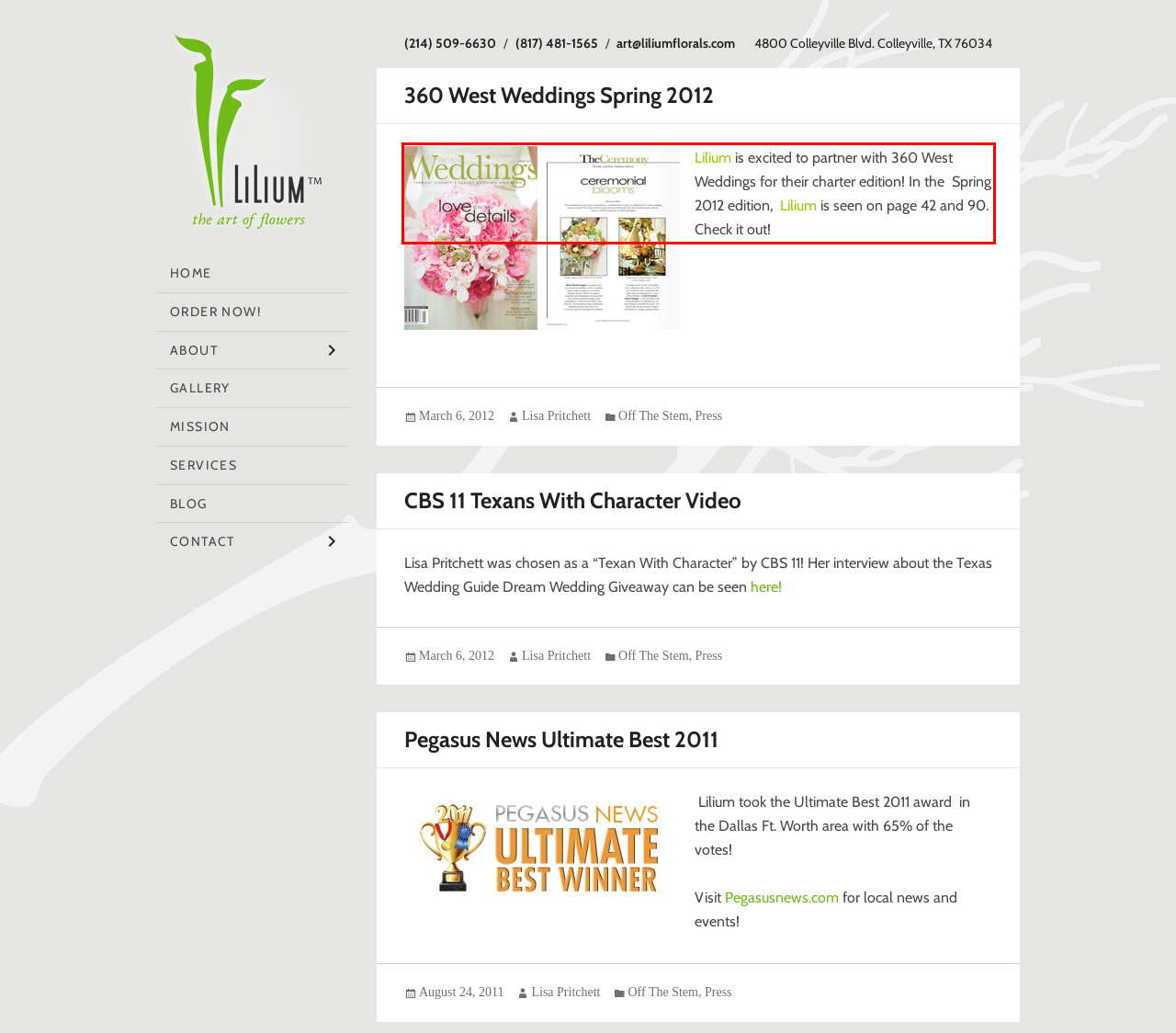Please extract the text content within the red bounding box on the webpage screenshot using OCR.

Lilium is excited to partner with 360 West Weddings for their charter edition! In the Spring 2012 edition, Lilium is seen on page 42 and 90. Check it out!